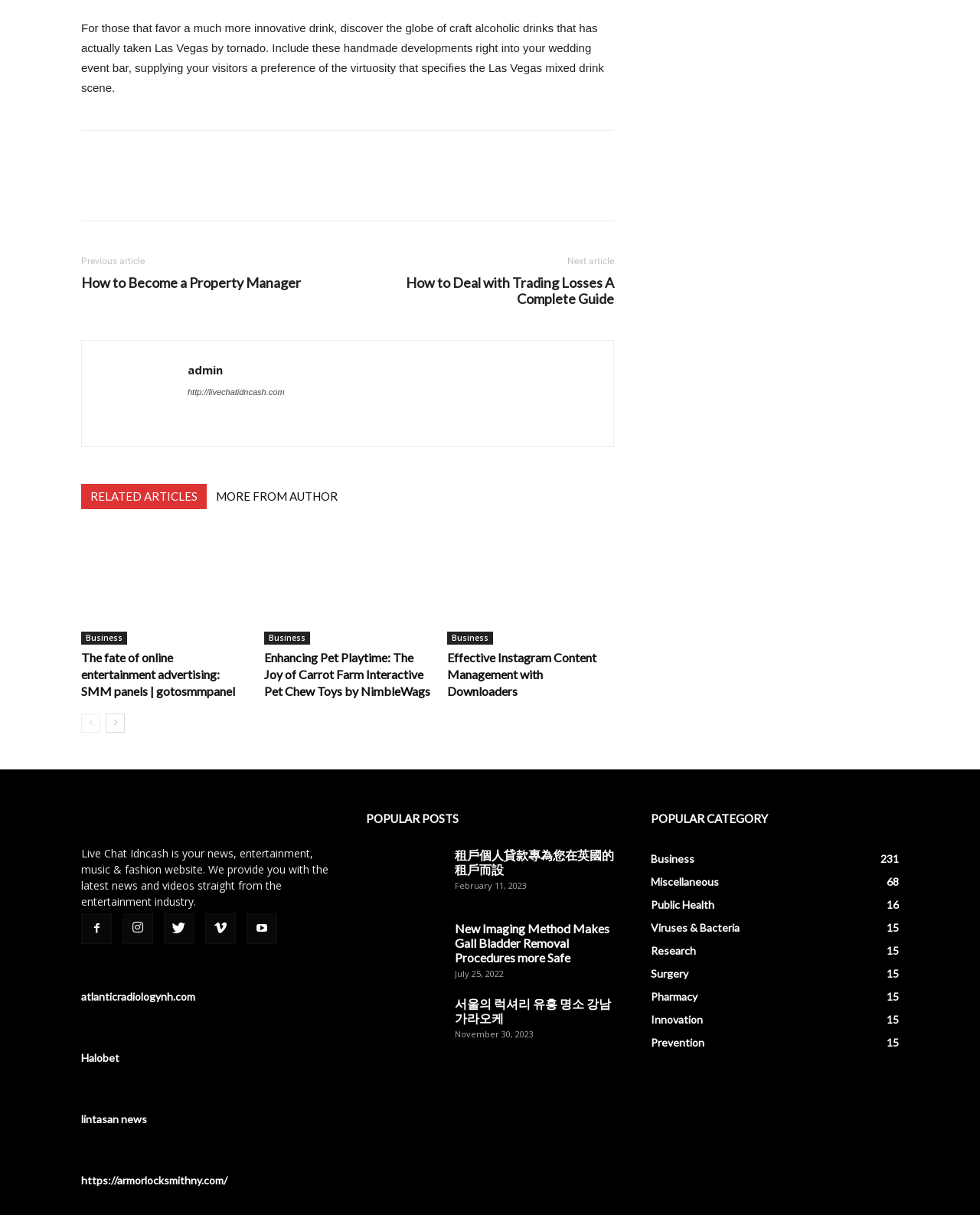Determine the coordinates of the bounding box for the clickable area needed to execute this instruction: "Read the article 'The fate of online entertainment advertising: SMM panels | gotosmmpanel'".

[0.083, 0.436, 0.253, 0.531]